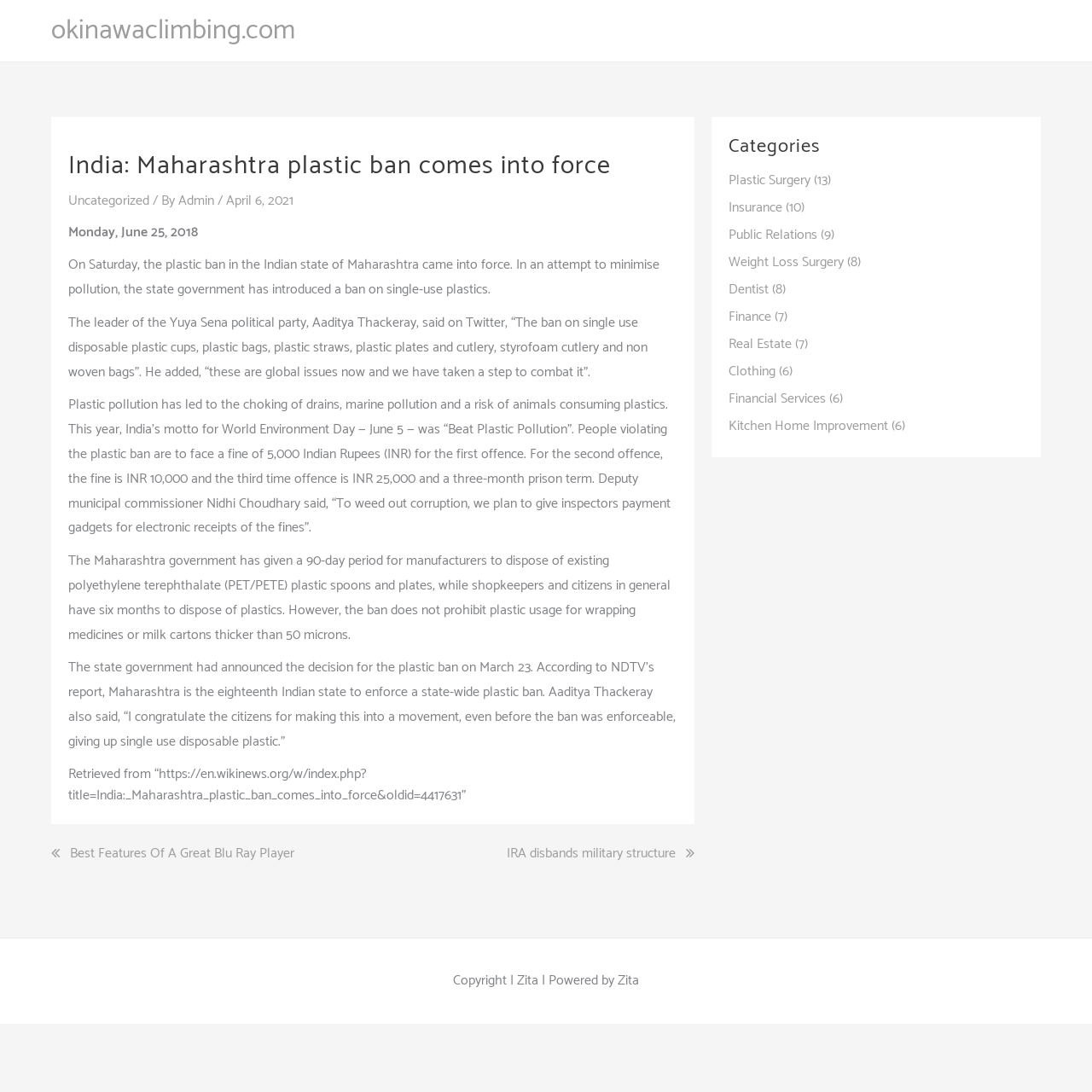Please reply to the following question with a single word or a short phrase:
What is the purpose of giving inspectors payment gadgets?

To weed out corruption